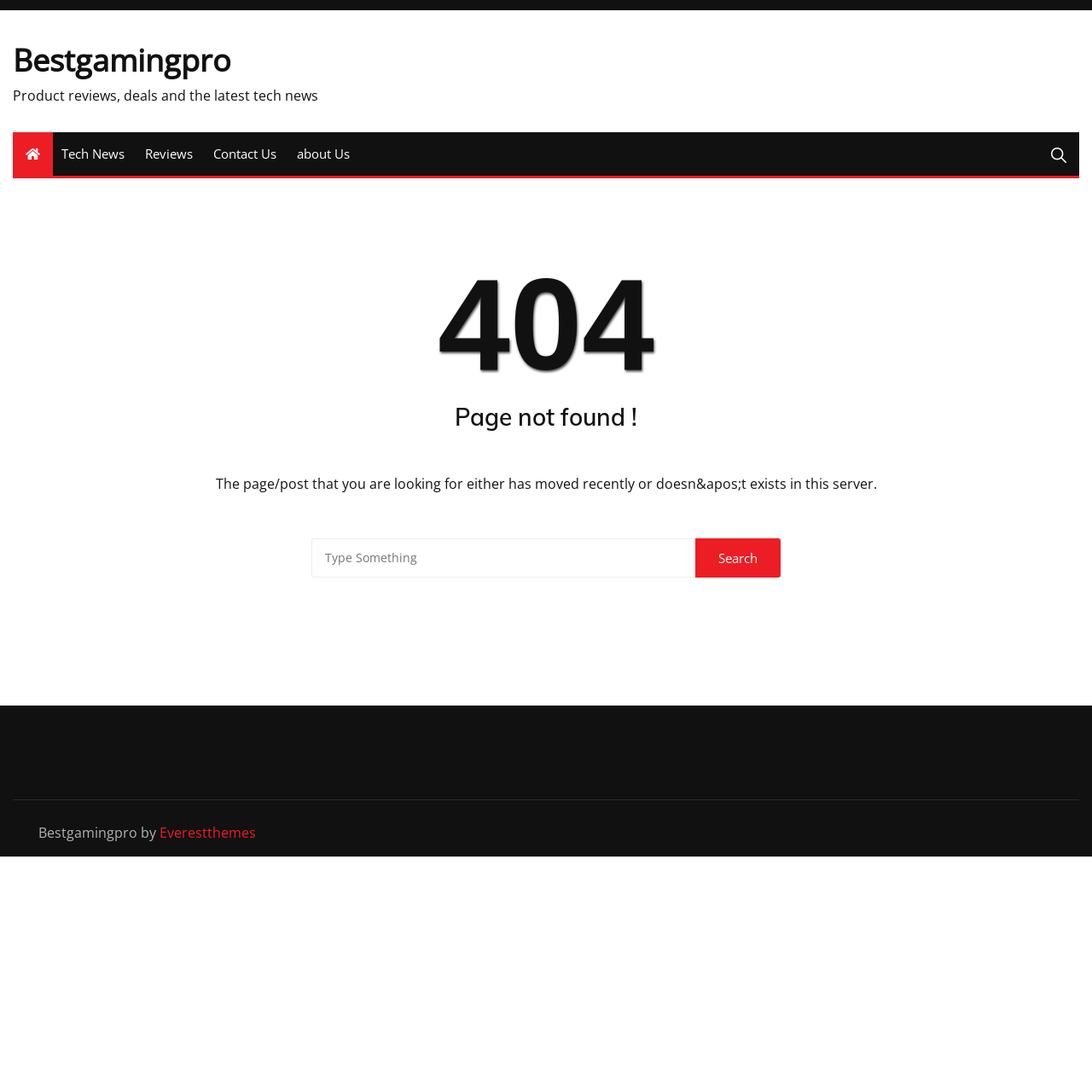Locate the bounding box for the described UI element: "Bestgamingpro". Ensure the coordinates are four float numbers between 0 and 1, formatted as [left, top, right, bottom].

[0.012, 0.036, 0.212, 0.074]